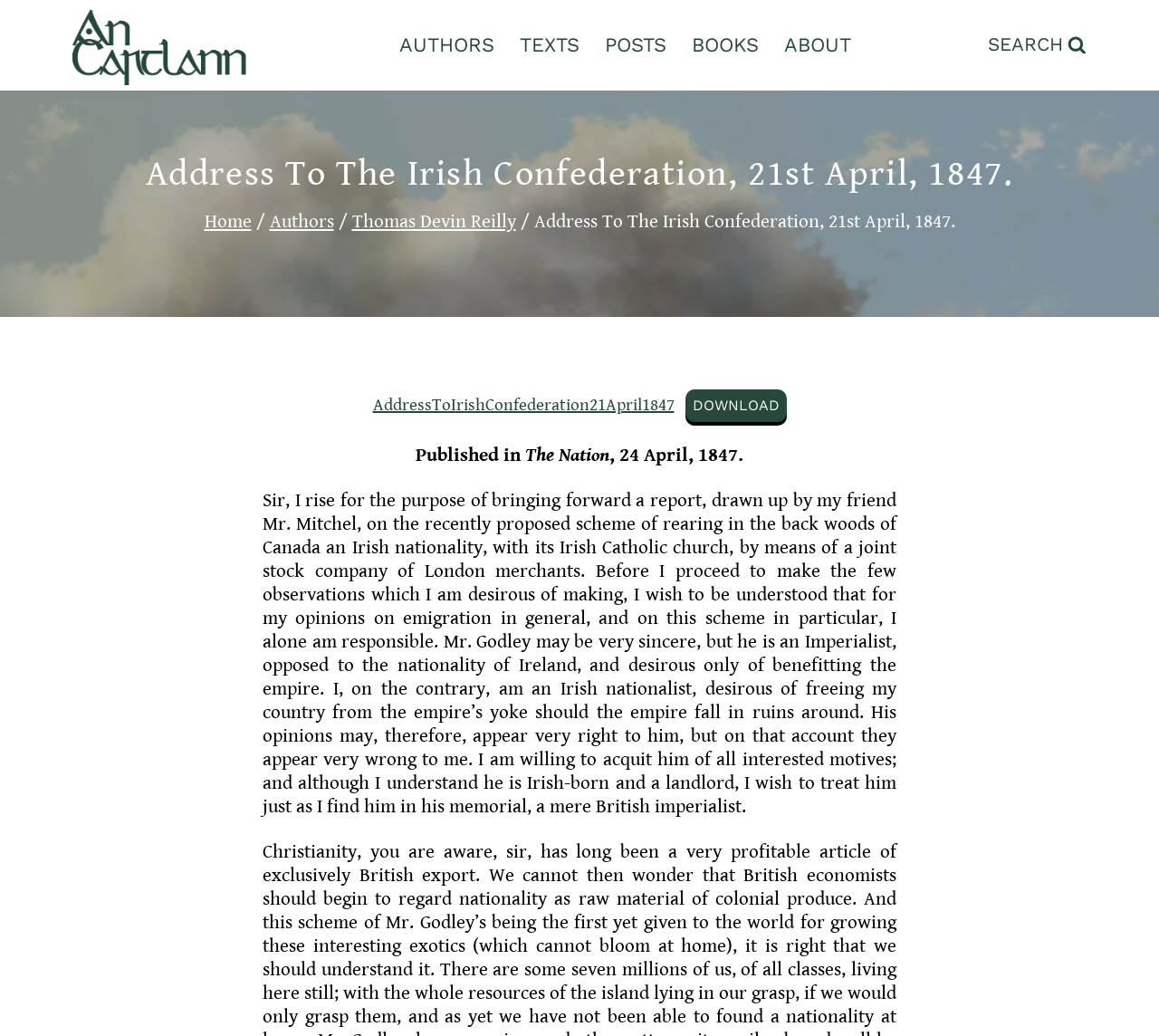Specify the bounding box coordinates of the element's region that should be clicked to achieve the following instruction: "Click the 'View Search Form' button". The bounding box coordinates consist of four float numbers between 0 and 1, in the format [left, top, right, bottom].

[0.852, 0.029, 0.937, 0.058]